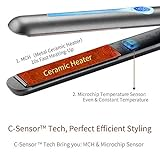Offer a detailed narrative of the scene depicted in the image.

The image showcases the innovative features of the NITION Professional Salon Hair Straightener, highlighting the advanced C-Sensor™ technology. This straightener incorporates a Metal Ceramic Heater for rapid heating and a Microchip Temperature Sensor that ensures consistent and even temperature during use. The design emphasizes the user-friendly operation with no buttons, allowing users to easily rotate the device to control heat settings. This stylish tool is ideal for achieving salon-quality results at home, making it perfect for various hair types. The caption underscores the appliance's efficiency and technological edge in styling.